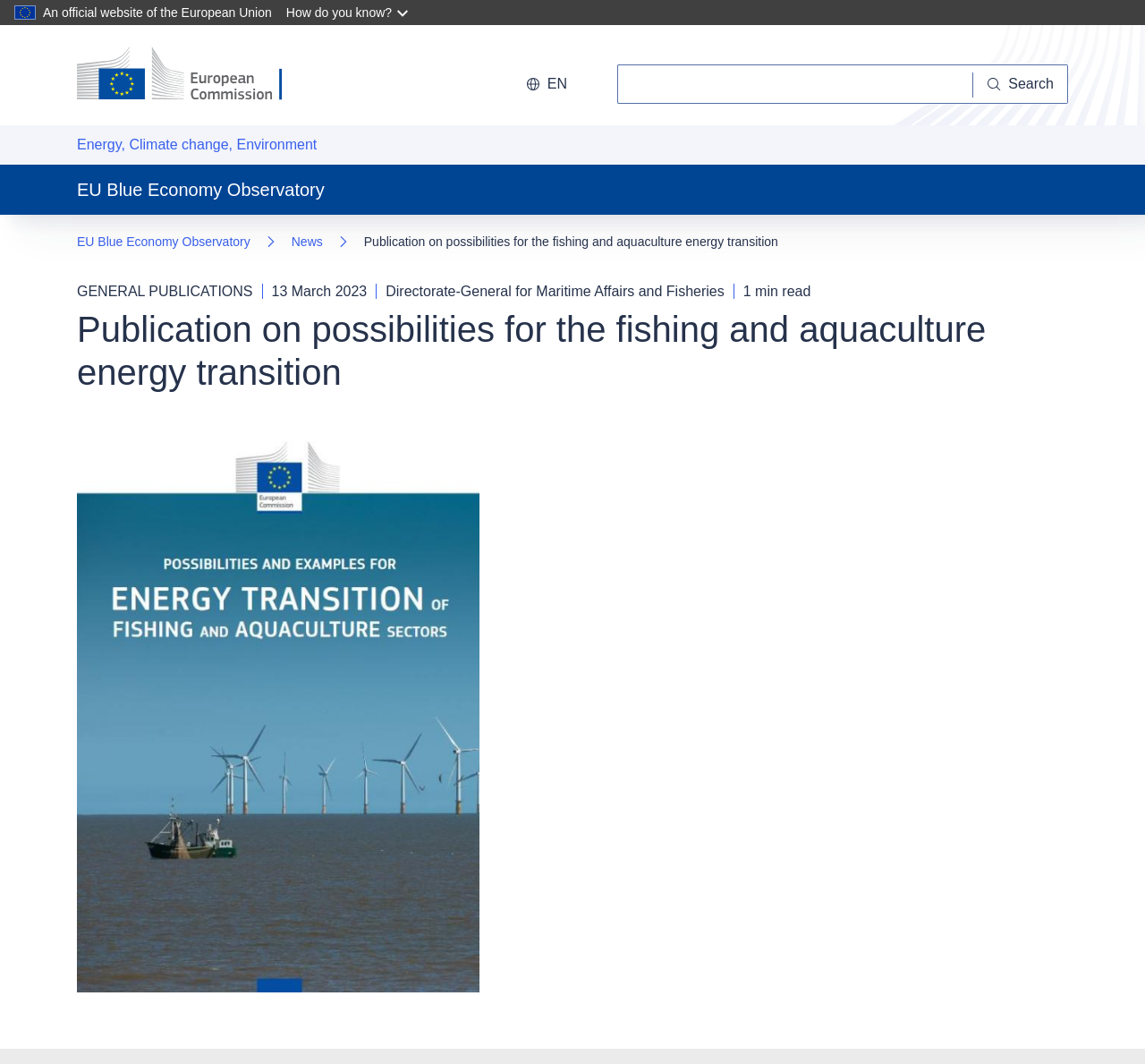Find the main header of the webpage and produce its text content.

Publication on possibilities for the fishing and aquaculture energy transition